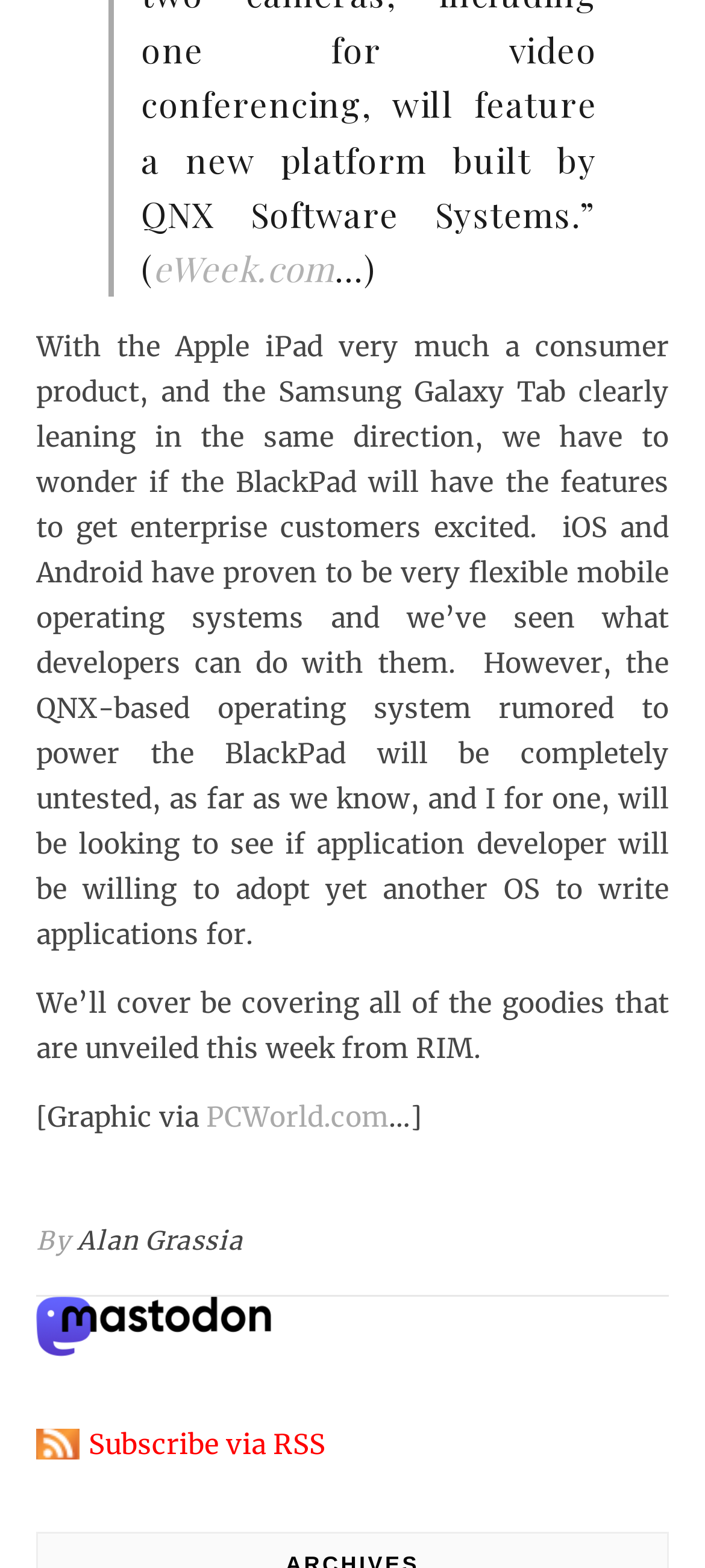Kindly respond to the following question with a single word or a brief phrase: 
What is the source of the graphic?

PCWorld.com